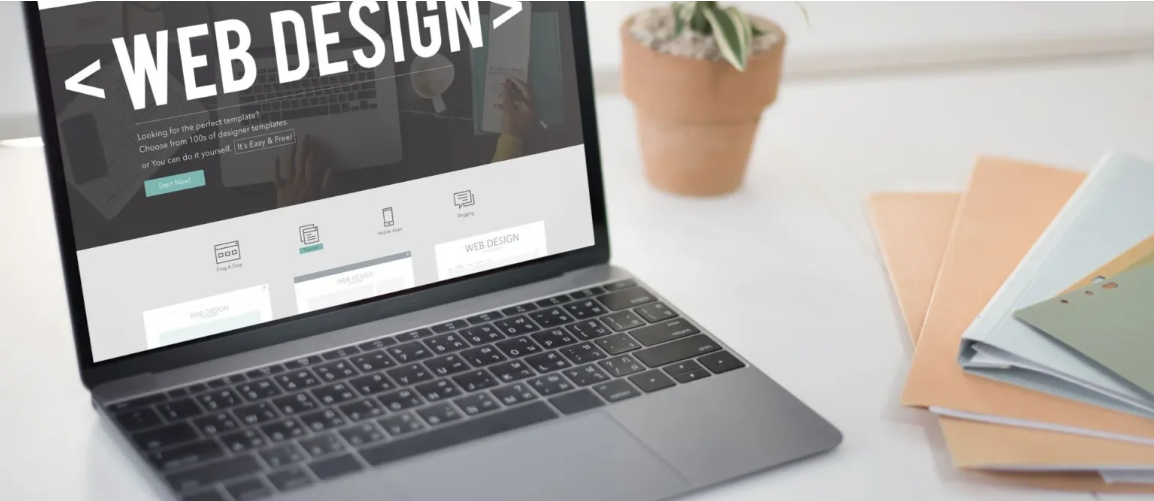Explain the image with as much detail as possible.

The image showcases a stylish laptop displaying an engaging web design interface. The screen prominently features the bold text "<WEB DESIGN>", indicating a focus on creating visually appealing and functional websites. Below the title, there are options suggesting the choice between designer templates or a DIY approach, highlighting the flexibility of the web design services offered. This modern workspace scene is complemented by a potted plant and a stack of colorful notebooks nearby, emphasizing creativity and organization. The overall composition reflects an inviting, professional atmosphere ideal for businesses looking to enhance their online presence through innovative web design solutions.